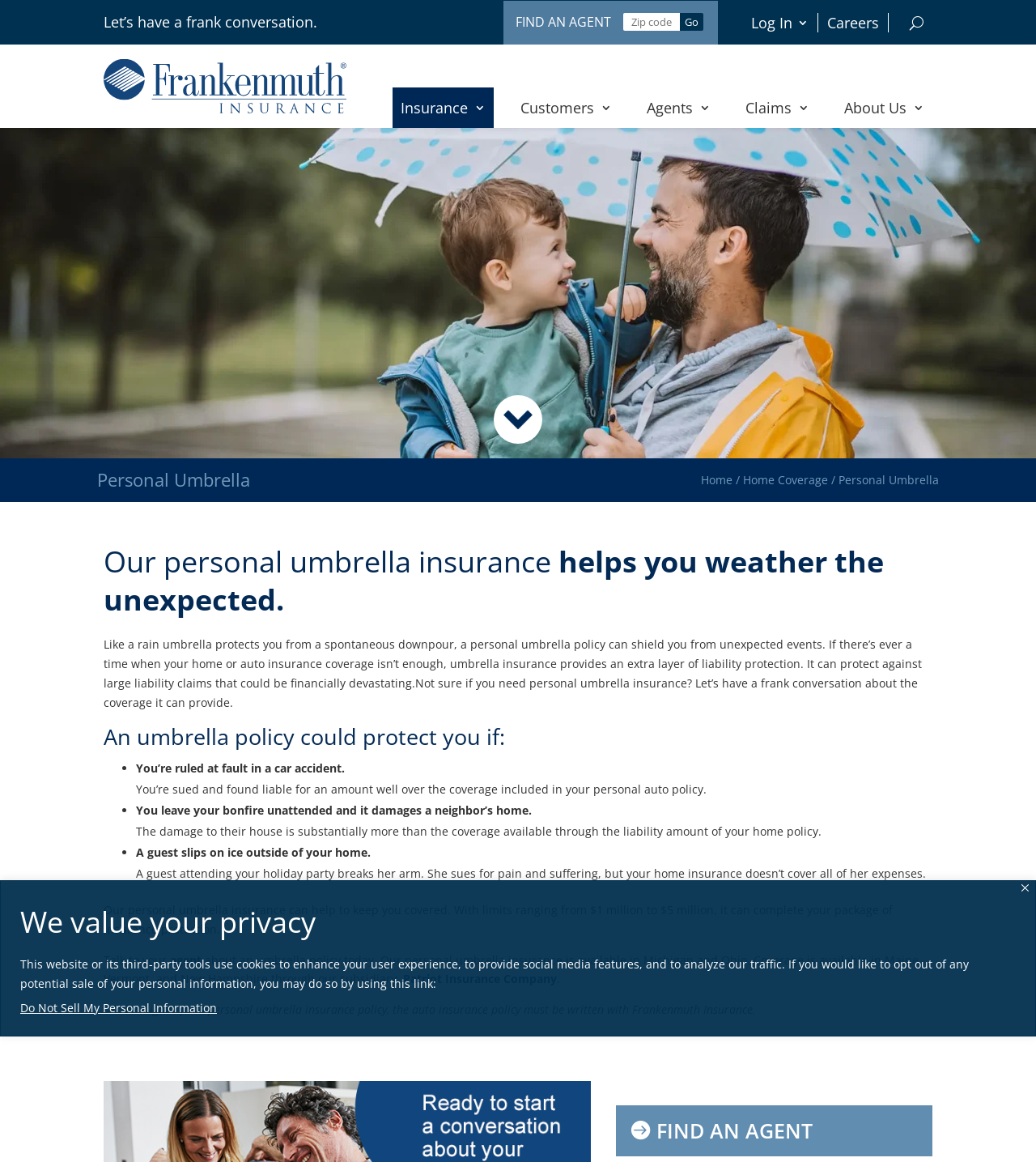Find the bounding box coordinates for the element described here: "About Us".

[0.807, 0.075, 0.9, 0.11]